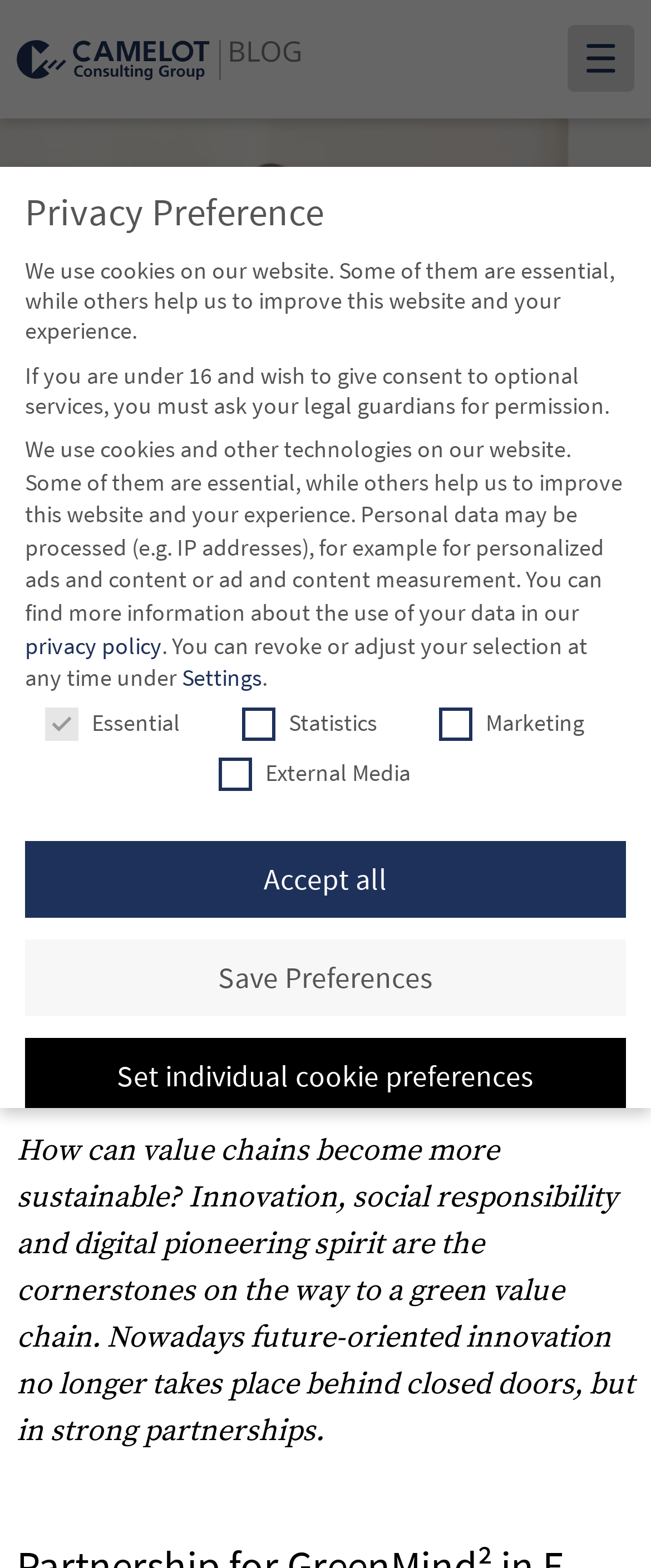Please provide the bounding box coordinates for the element that needs to be clicked to perform the instruction: "Click the 'Main Menu' button". The coordinates must consist of four float numbers between 0 and 1, formatted as [left, top, right, bottom].

[0.872, 0.016, 0.974, 0.059]